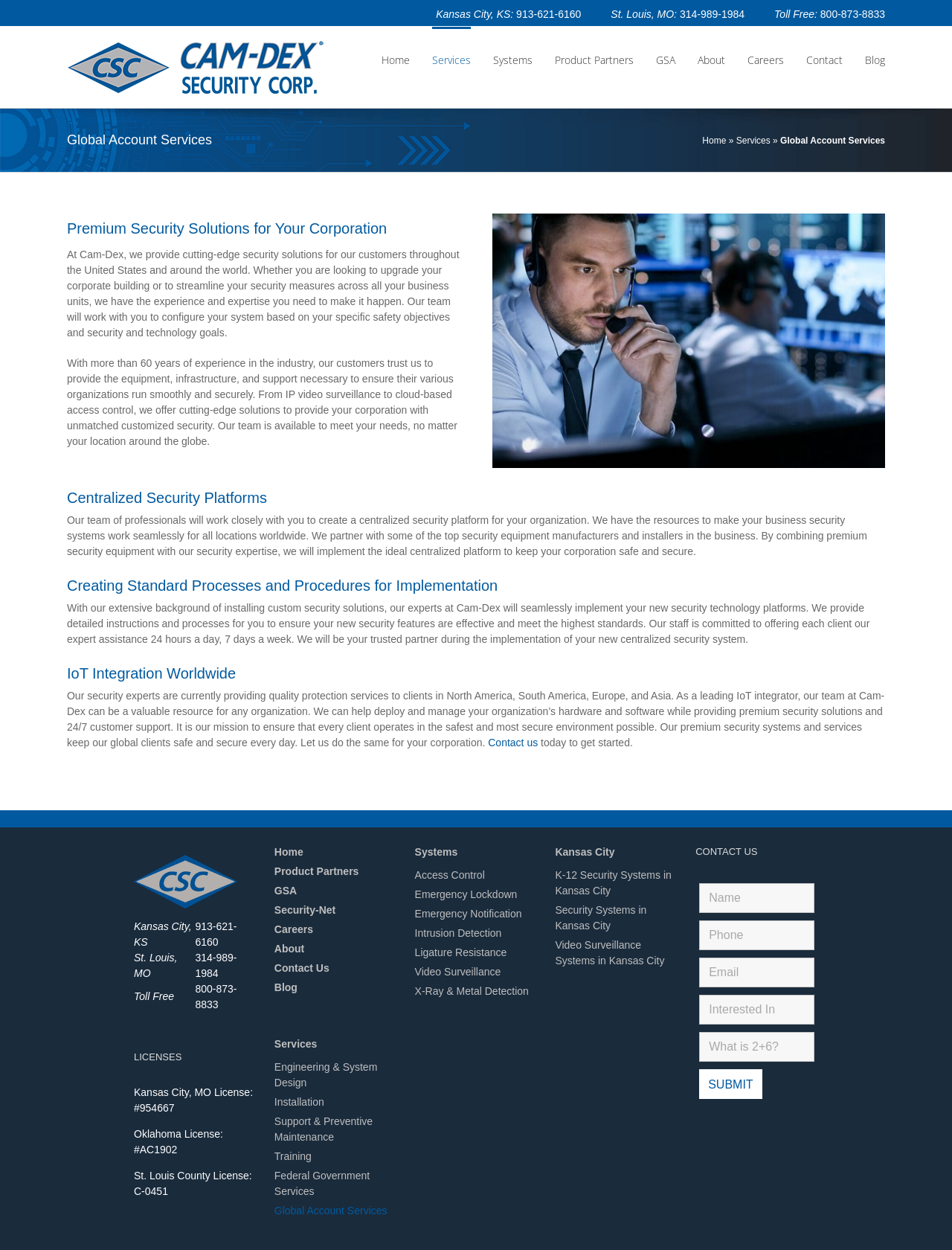Using the webpage screenshot, find the UI element described by X-Ray & Metal Detection. Provide the bounding box coordinates in the format (top-left x, top-left y, bottom-right x, bottom-right y), ensuring all values are floating point numbers between 0 and 1.

[0.436, 0.787, 0.564, 0.799]